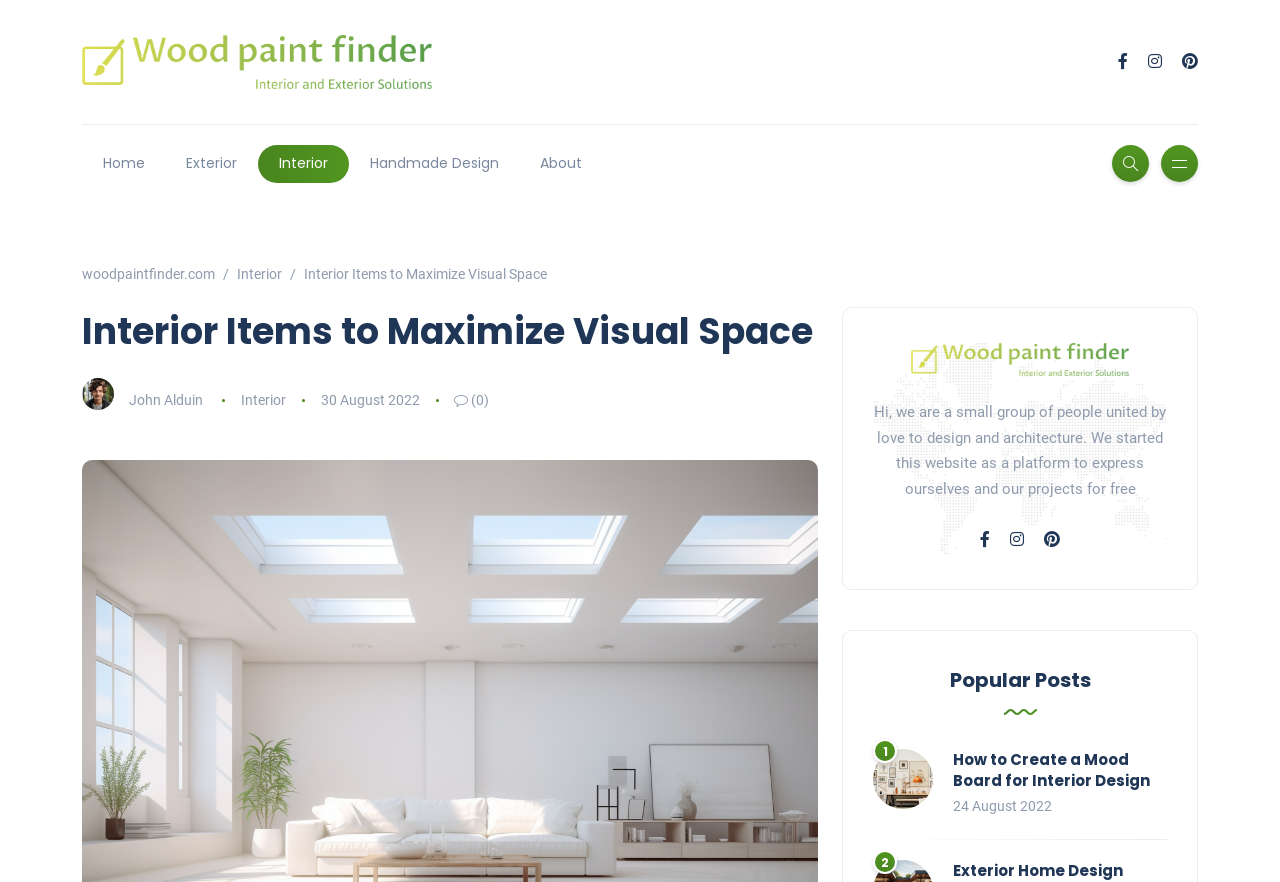Elaborate on the different components and information displayed on the webpage.

This webpage is about interior design and maximizing visual space. At the top left, there is a logo of woodpaintfinder.com, accompanied by a link to the website. Below the logo, there is a navigation menu with links to different sections of the website, including Home, Exterior, Interior, Handmade Design, and About.

To the right of the navigation menu, there are three social media links represented by icons. Below these icons, there is a breadcrumb navigation showing the current page's location within the website.

The main content of the webpage starts with a heading that reads "Interior Items to Maximize Visual Space". Below the heading, there is an image of a person, John Alduin, with a link to his profile. Next to the image, there is a link to the Interior section and a text indicating the date of publication, August 30, 2022.

Further down, there is a paragraph of text that describes the purpose of the website, which is to express the authors' love for design and architecture. Above this text, there is a logo of the website.

The webpage also features a section titled "Popular Posts", which includes a heading and an image. Below the image, there is a link to an article titled "How to Create a Mood Board for Interior Design", accompanied by the date of publication, August 24, 2022.